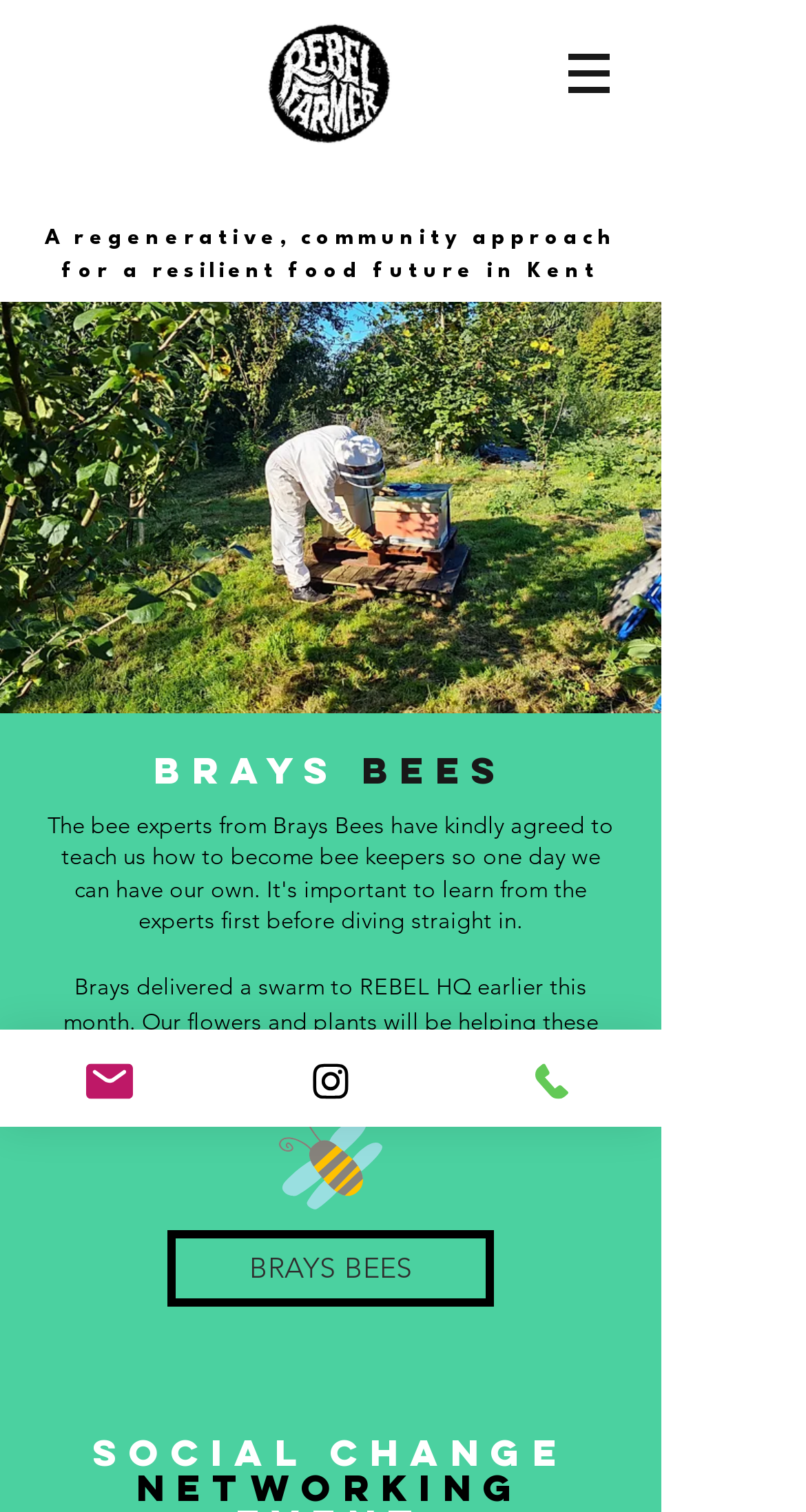Bounding box coordinates are specified in the format (top-left x, top-left y, bottom-right x, bottom-right y). All values are floating point numbers bounded between 0 and 1. Please provide the bounding box coordinate of the region this sentence describes: BRAYS BEES

[0.208, 0.814, 0.613, 0.865]